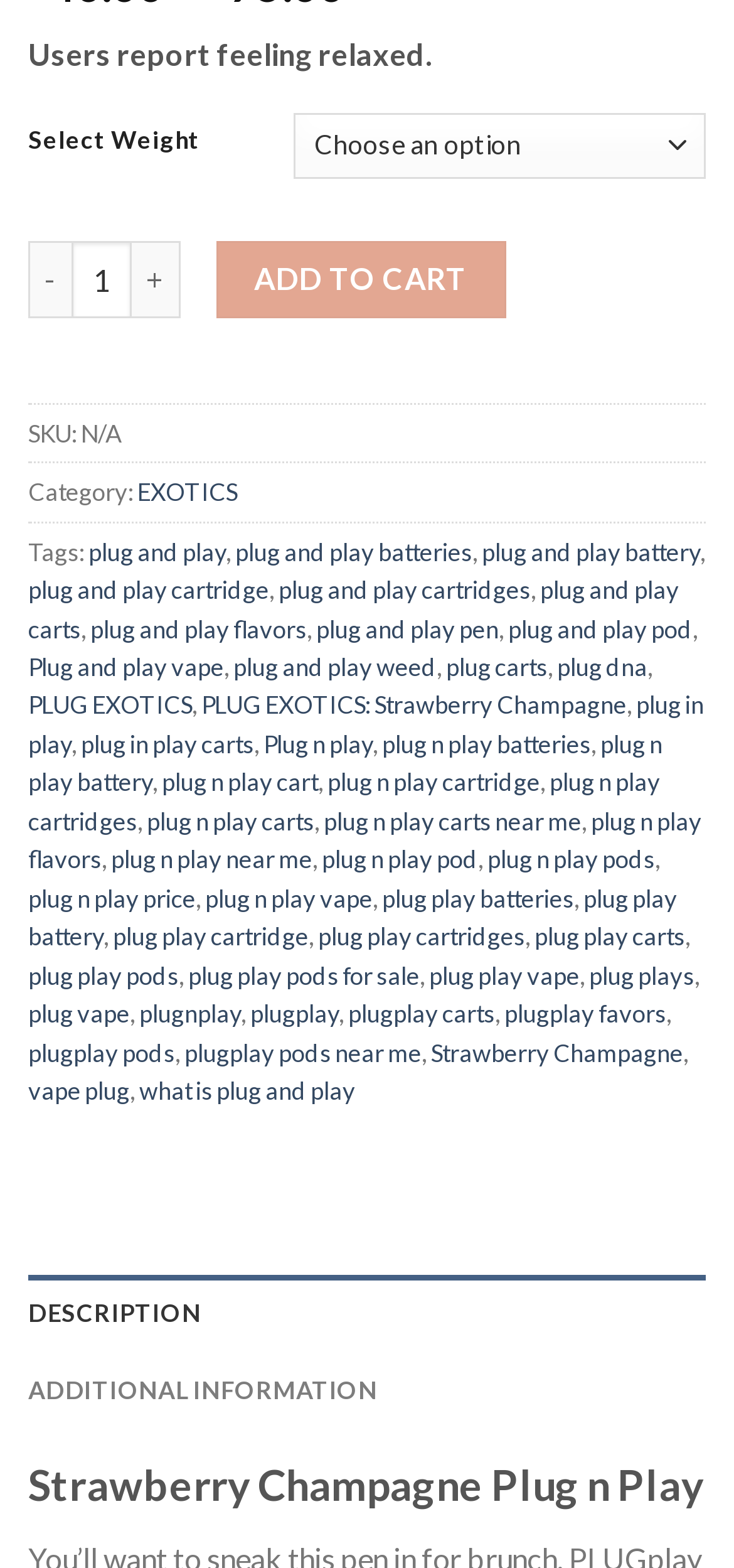Locate the bounding box coordinates of the element that should be clicked to execute the following instruction: "Add to cart".

[0.295, 0.154, 0.689, 0.203]